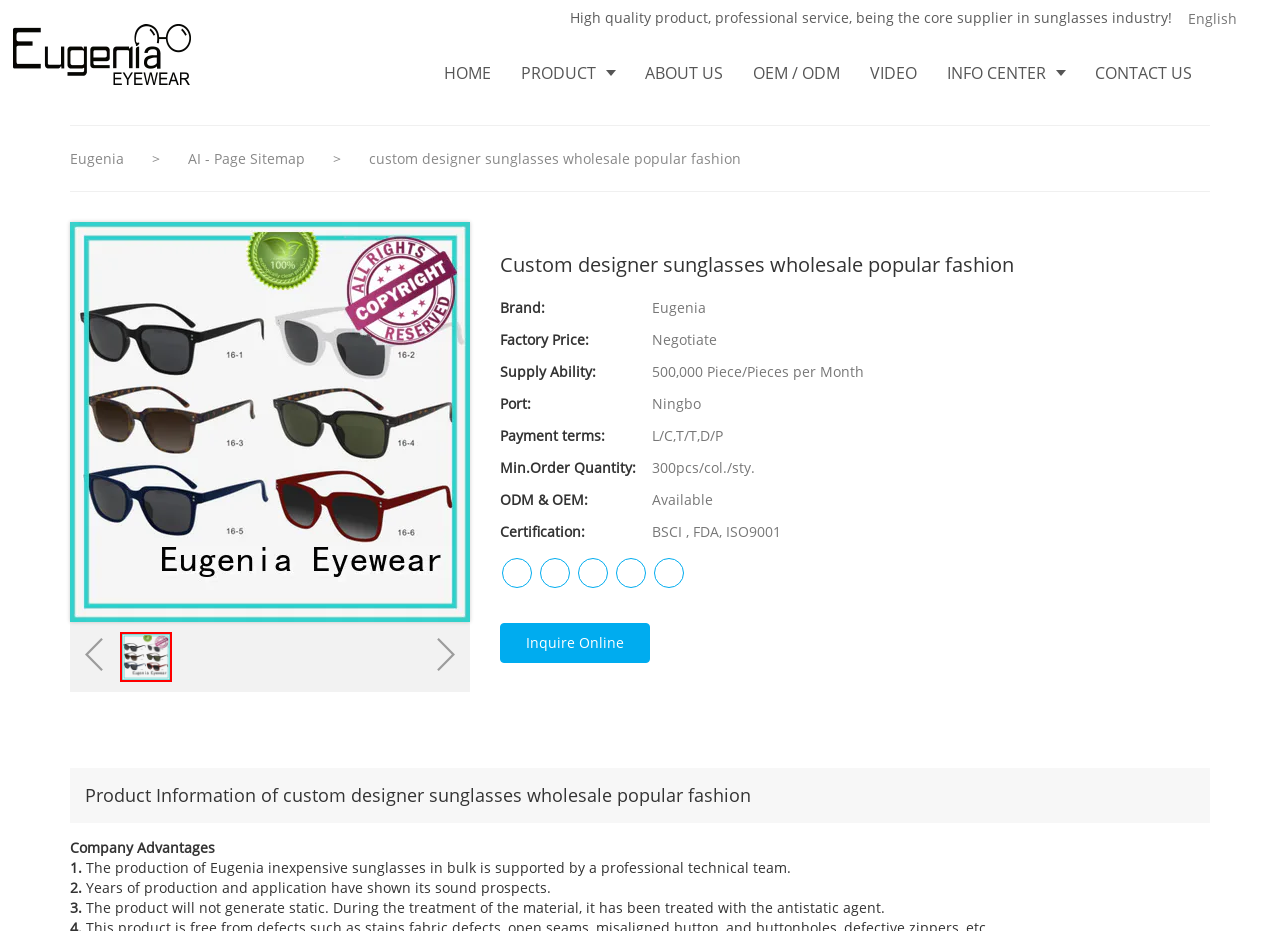Convey a detailed summary of the webpage, mentioning all key elements.

This webpage is about Eugenia, a company that specializes in custom designer sunglasses wholesale. At the top of the page, there is a loading indicator and a brief introduction to the company's mission, emphasizing high-quality products and professional service. 

To the top-right, there is a language selection option, currently set to English. Below it, there is a logo and a link to the company's website. The main navigation menu is located below, with links to different sections of the website, including Home, Product, About Us, OEM/ODM, Video, Info Center, and Contact Us.

The main content of the page is divided into two sections. The left section displays a heading that reads "Custom designer sunglasses wholesale popular fashion" and a list of product details, including brand, factory price, supply ability, port, payment terms, minimum order quantity, and certification. Each detail is presented in a clear and organized manner, with a term and its corresponding description.

To the right of the product details, there is a large image of the custom designer sunglasses. Below the image, there are several links to inquire about the product online.

Further down the page, there is a section titled "Product Information of custom designer sunglasses wholesale popular fashion" and another section titled "Company Advantages", which lists three advantages of the company, including its professional technical team, sound prospects, and antistatic treatment of materials.